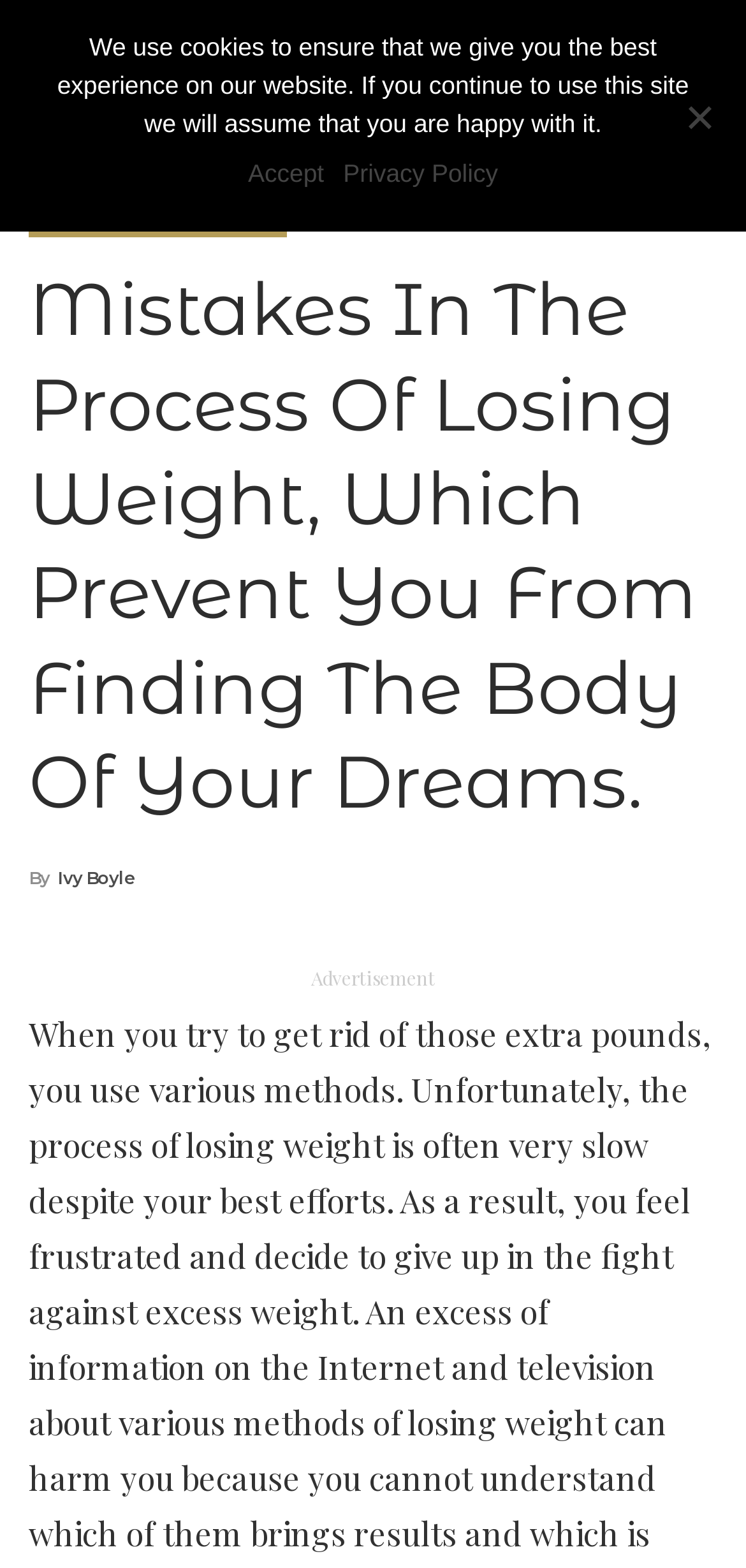How many links are in the top section of the webpage?
Provide a concise answer using a single word or phrase based on the image.

3